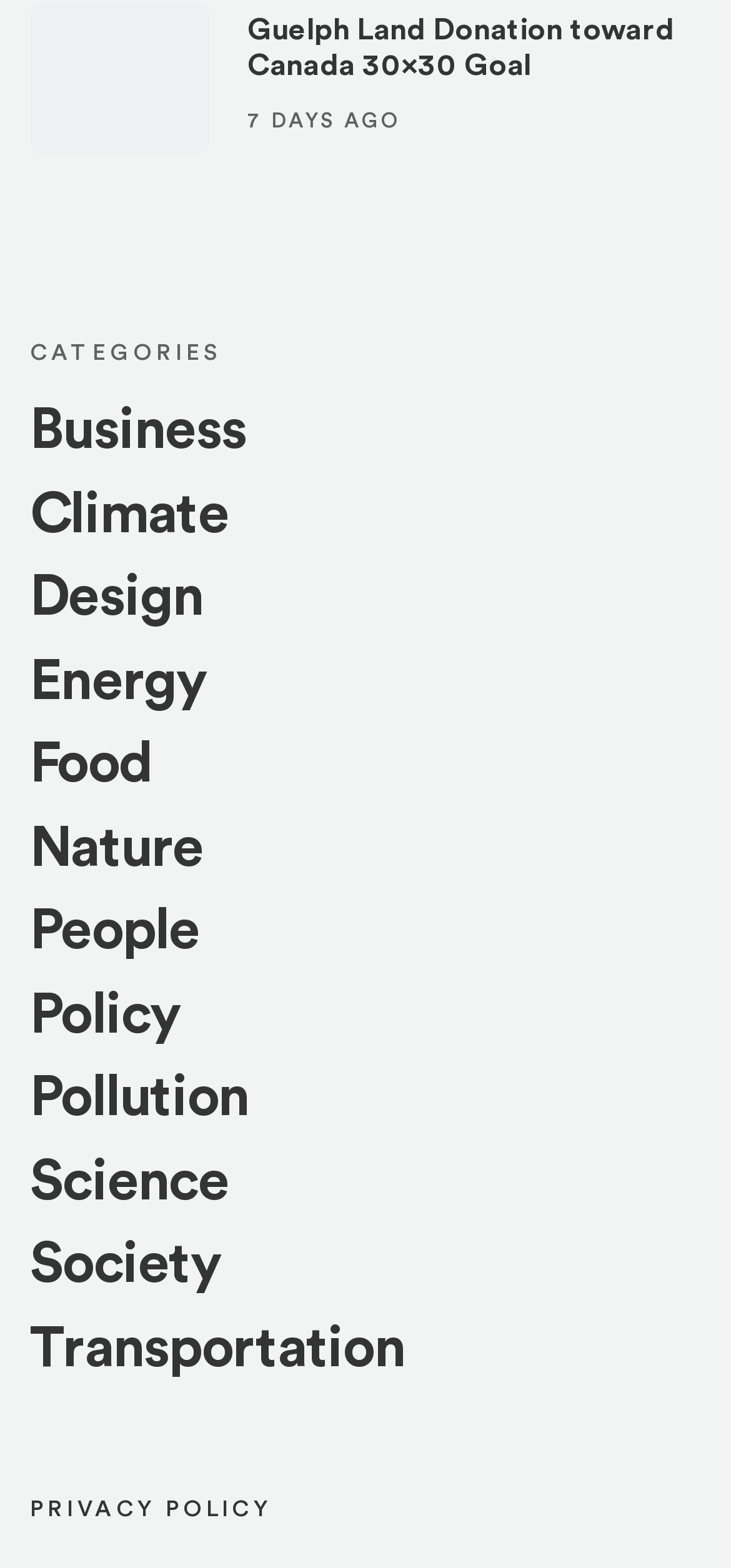What is the topic of the latest article?
Please answer using one word or phrase, based on the screenshot.

Guelph land donation